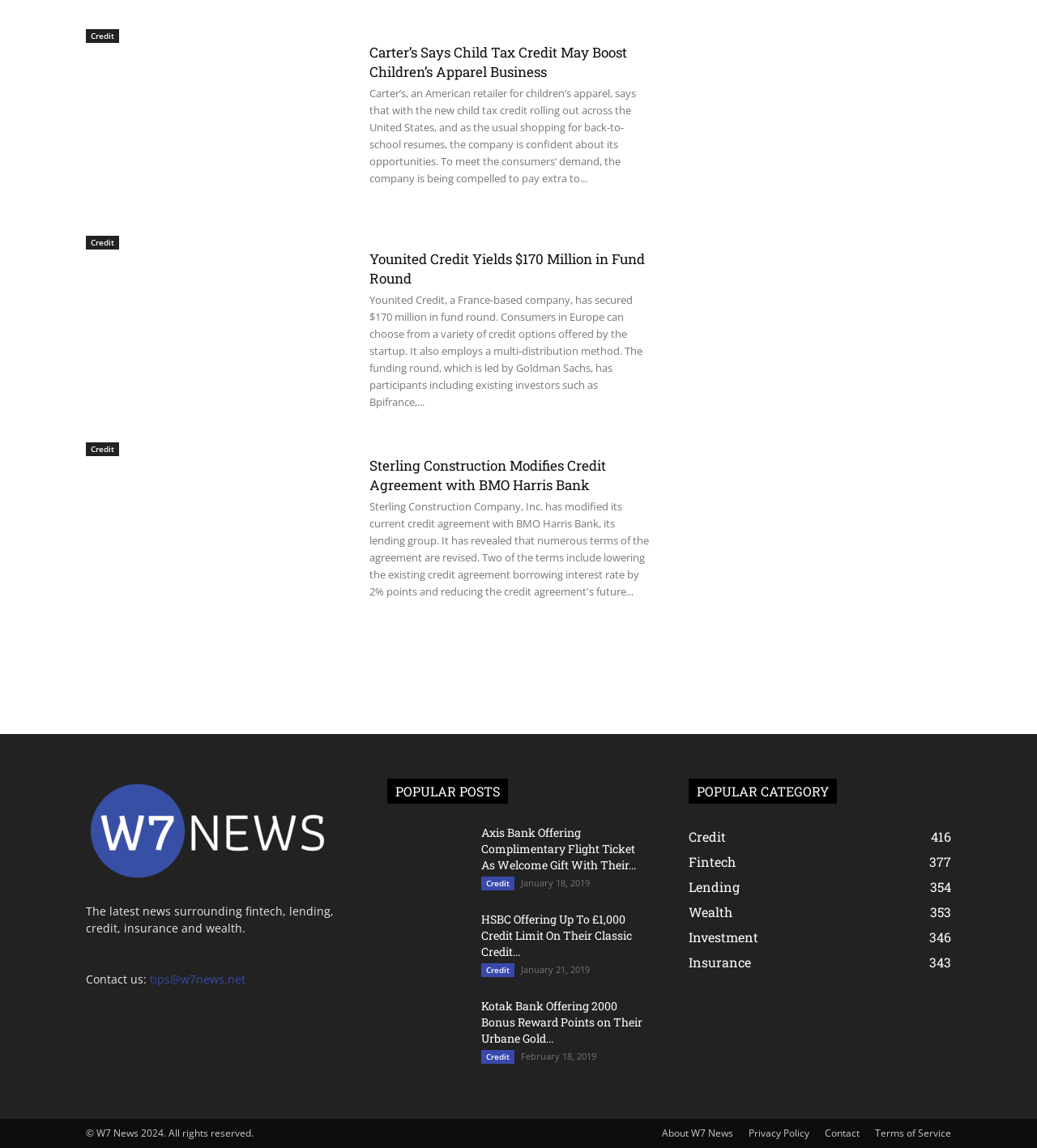Answer with a single word or phrase: 
What is the year mentioned in the copyright notice at the bottom of the webpage?

2024